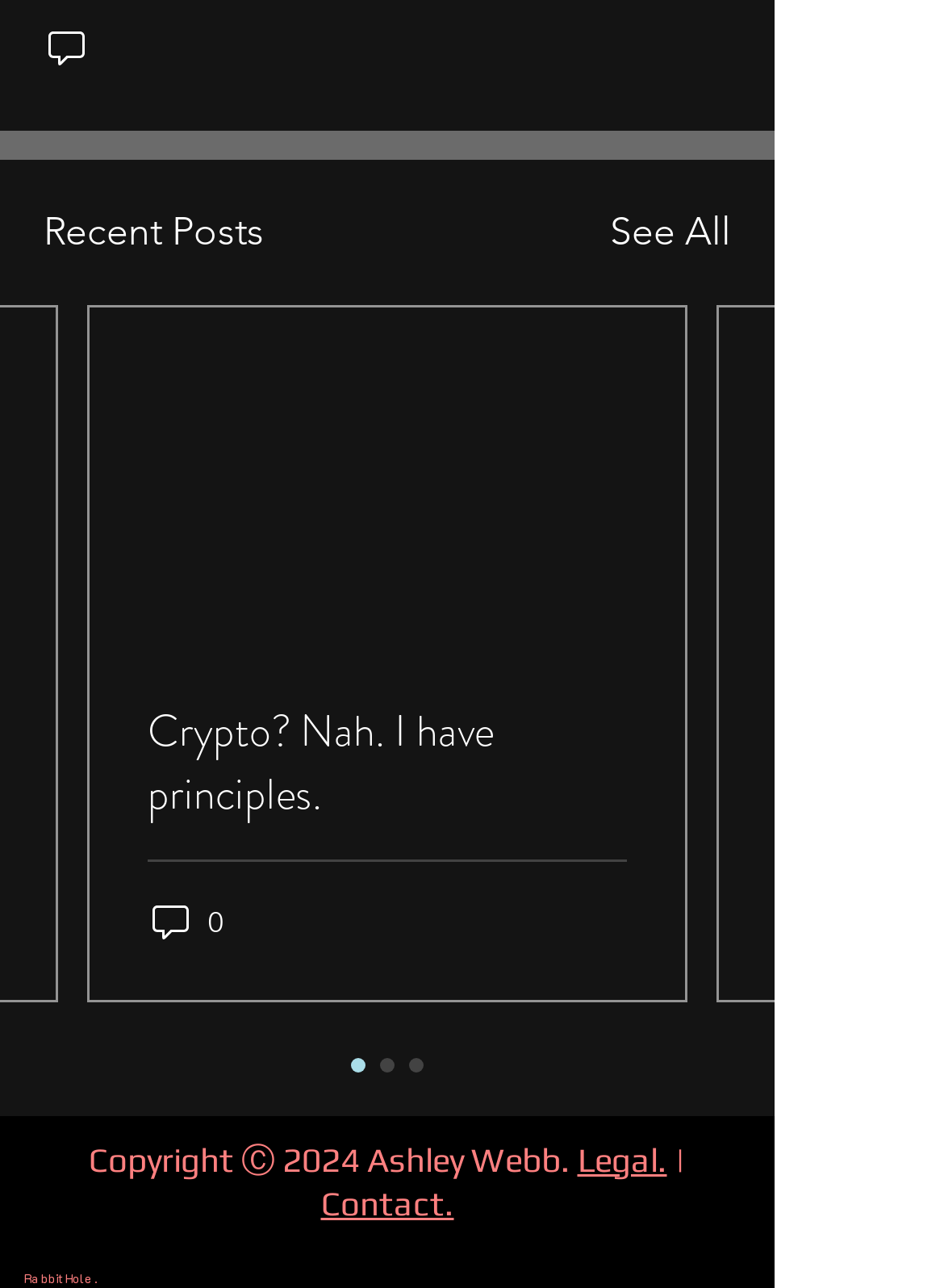What is the copyright year mentioned at the bottom of the page?
Utilize the information in the image to give a detailed answer to the question.

I found the answer by looking at the StaticText element with the text 'Copyright Ⓒ 2024 Ashley Webb.' which is located at the bottom of the page.